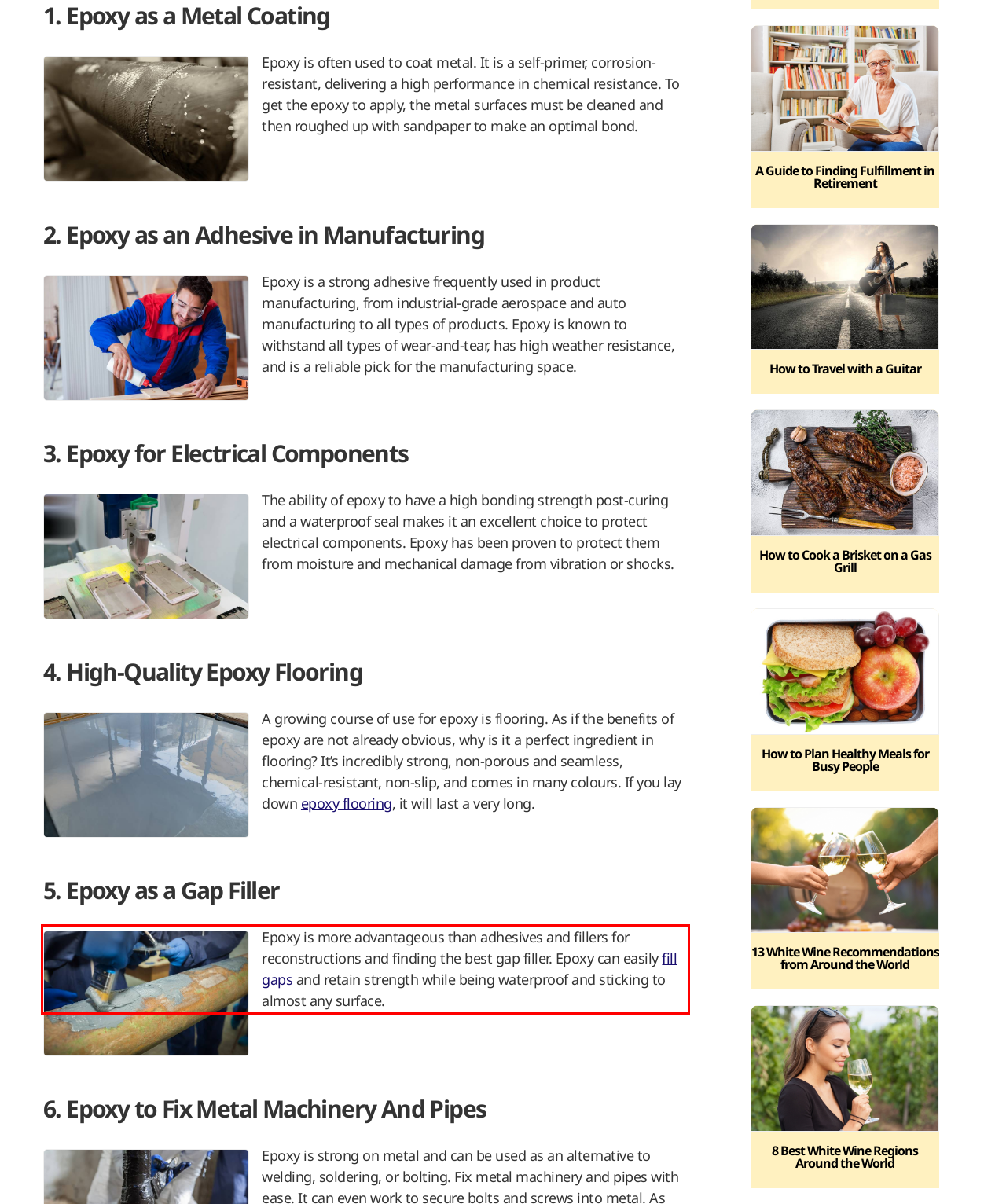Given a screenshot of a webpage containing a red rectangle bounding box, extract and provide the text content found within the red bounding box.

Epoxy is more advantageous than adhesives and fillers for reconstructions and finding the best gap filler. Epoxy can easily fill gaps and retain strength while being waterproof and sticking to almost any surface.